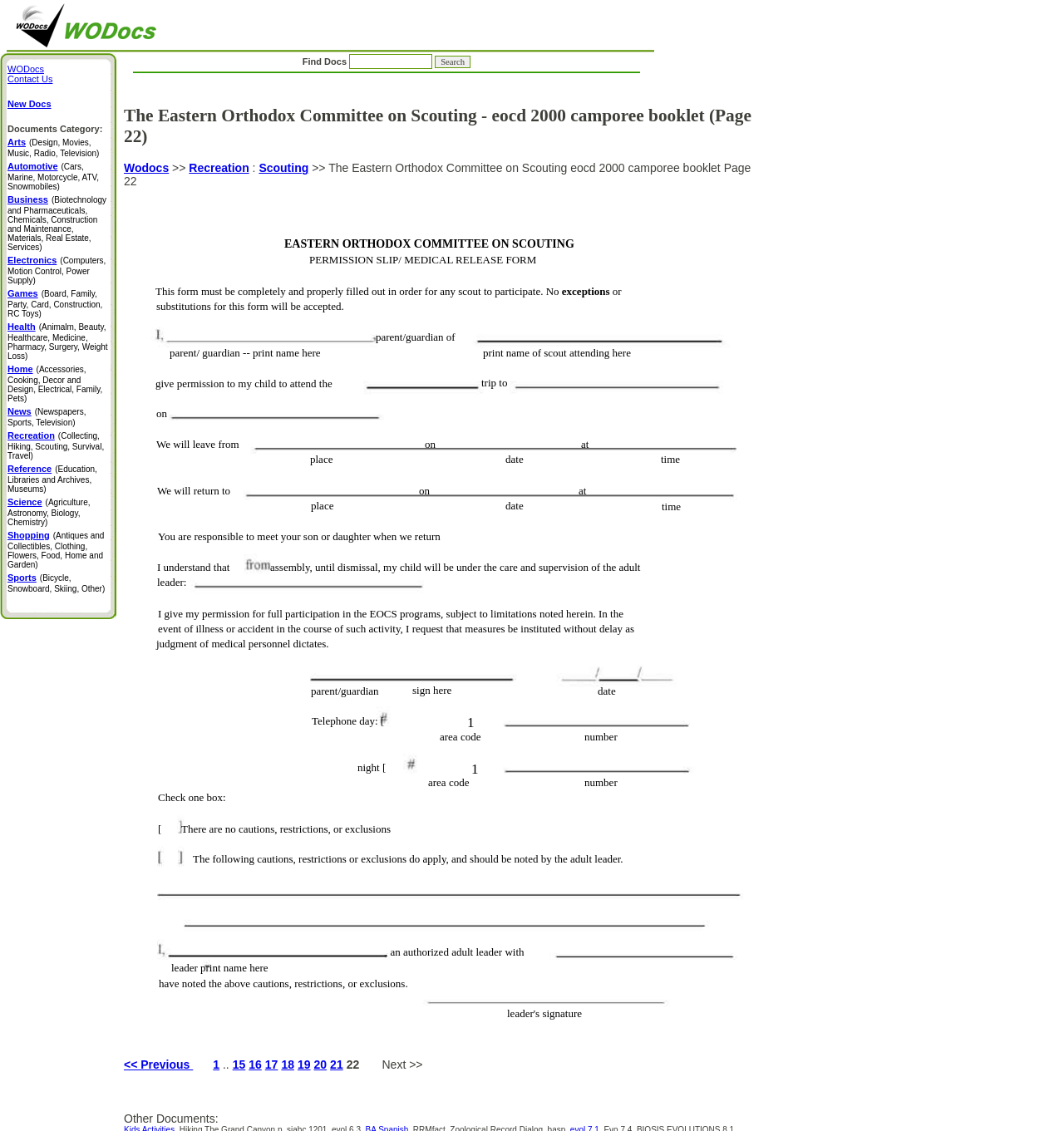Answer succinctly with a single word or phrase:
What is the current page number?

22